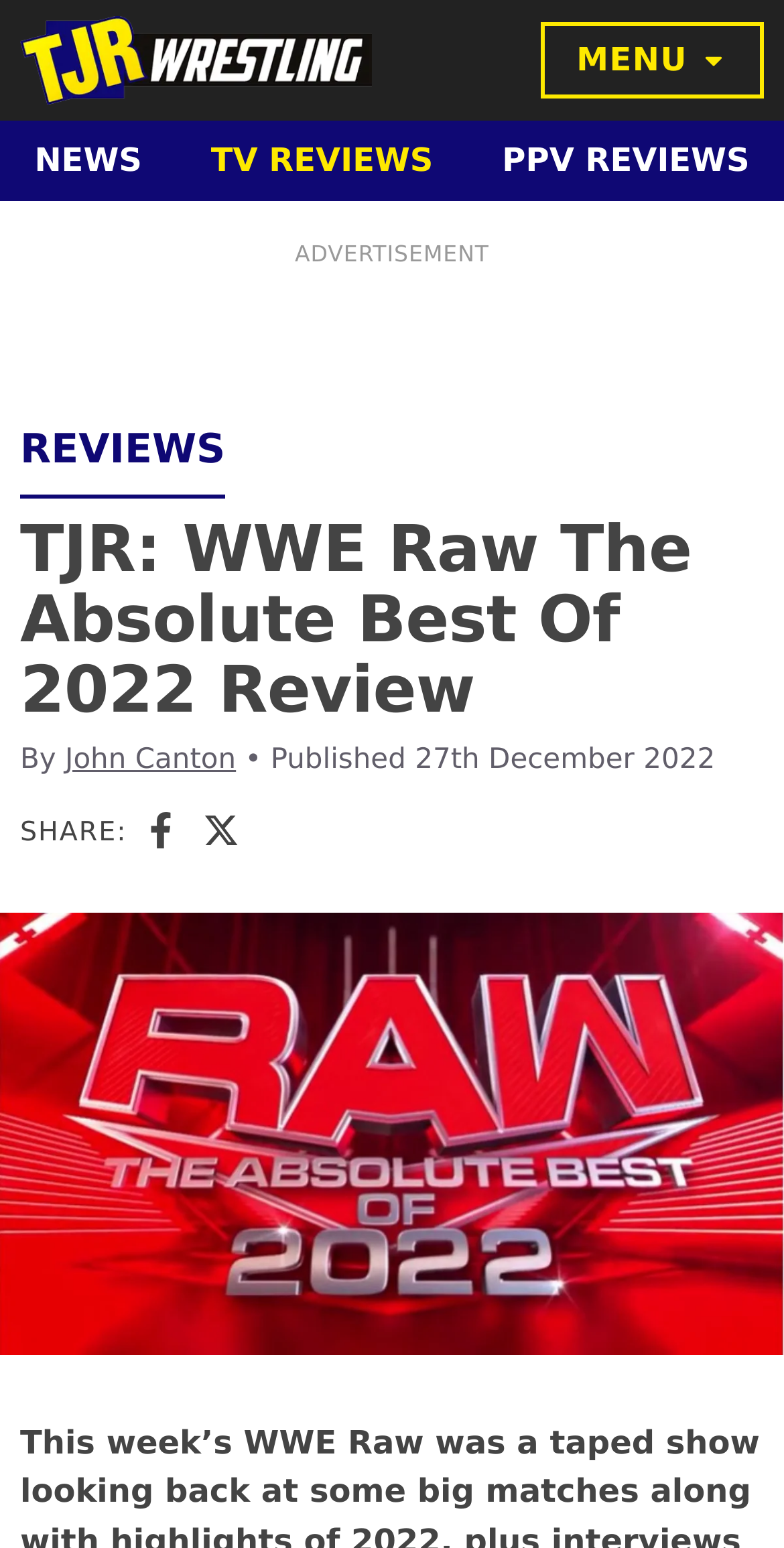Please find the bounding box coordinates of the element's region to be clicked to carry out this instruction: "Read the review by John Canton".

[0.083, 0.481, 0.301, 0.501]